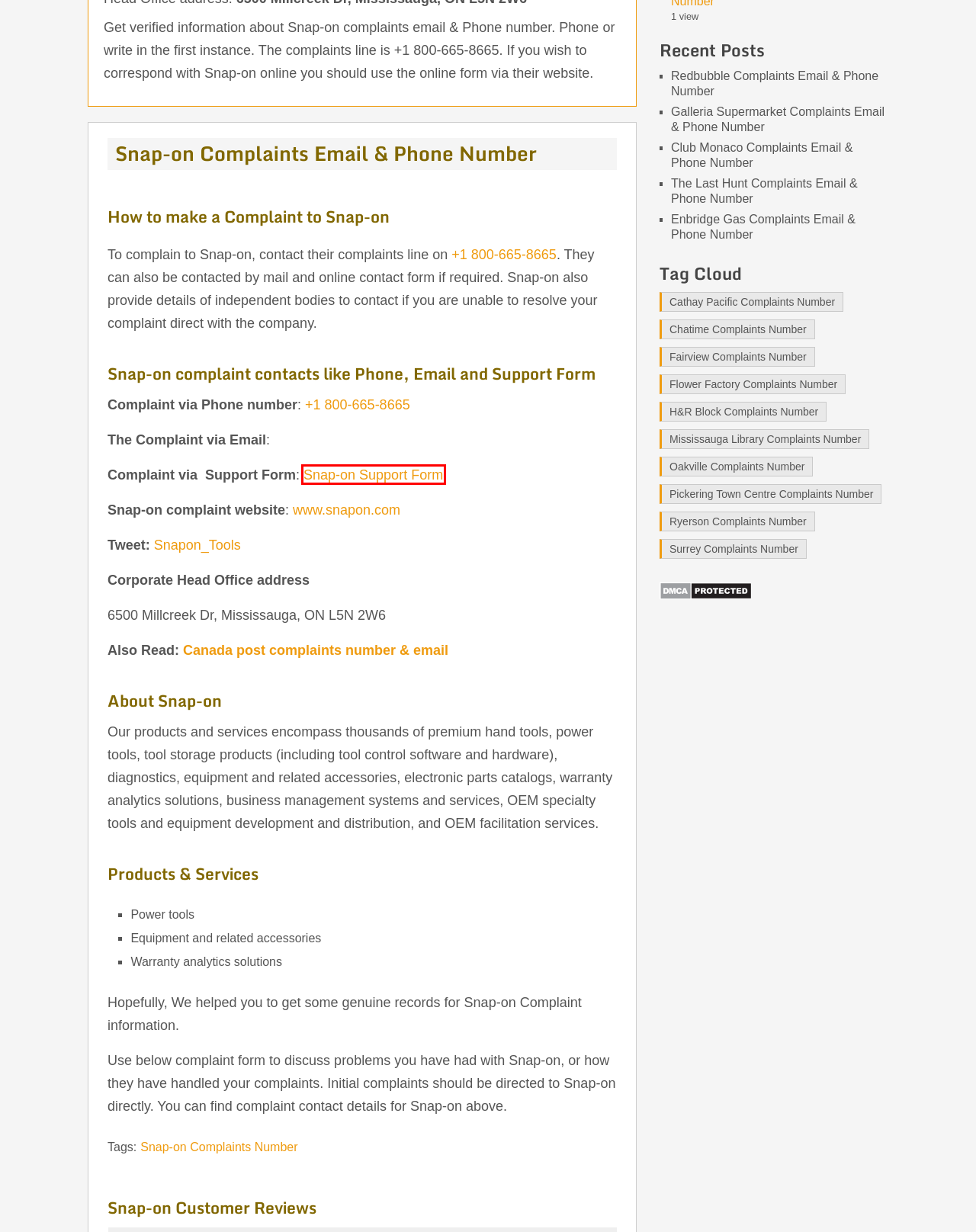You have a screenshot of a webpage with a red rectangle bounding box around an element. Identify the best matching webpage description for the new page that appears after clicking the element in the bounding box. The descriptions are:
A. Pickering Town Centre Complaints Number Archives - TheComplaintPoint Canada
B. H&R Block Complaints Number Archives - TheComplaintPoint Canada
C. Chatime Complaints Number Archives - TheComplaintPoint Canada
D. Cathay Pacific Complaints Number Archives - TheComplaintPoint Canada
E. Flower Factory Complaints Number Archives - TheComplaintPoint Canada
F. Enbridge Gas Complaints Email & Phone Number
G. Fairview Complaints Number Archives - TheComplaintPoint Canada
H. Contact Us | Snap-on Incorporated

H